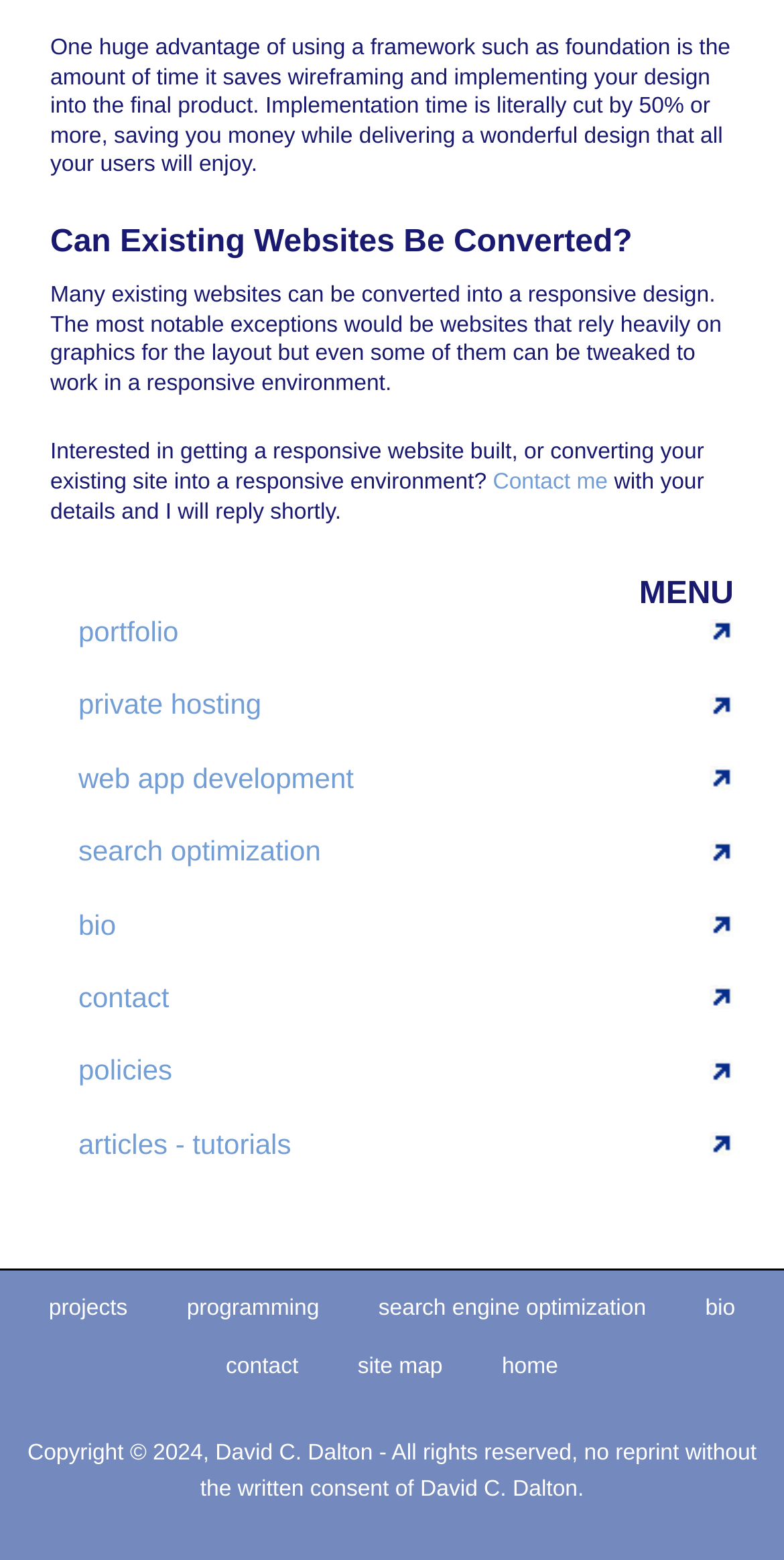Locate the bounding box coordinates of the area to click to fulfill this instruction: "View 'bio'". The bounding box should be presented as four float numbers between 0 and 1, in the order [left, top, right, bottom].

[0.064, 0.569, 0.936, 0.616]